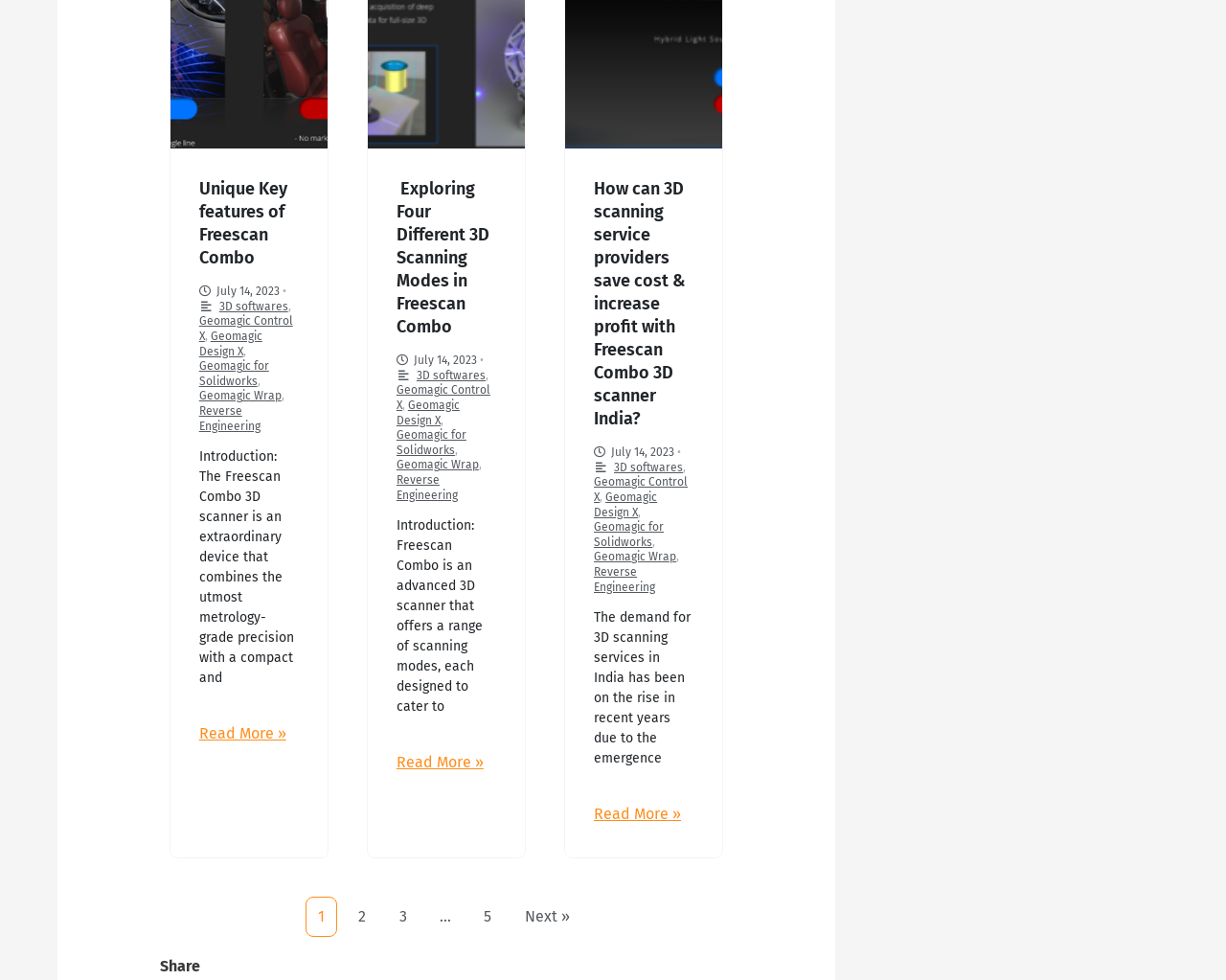Please identify the bounding box coordinates of the area I need to click to accomplish the following instruction: "Learn about Reverse Engineering".

[0.162, 0.413, 0.212, 0.441]